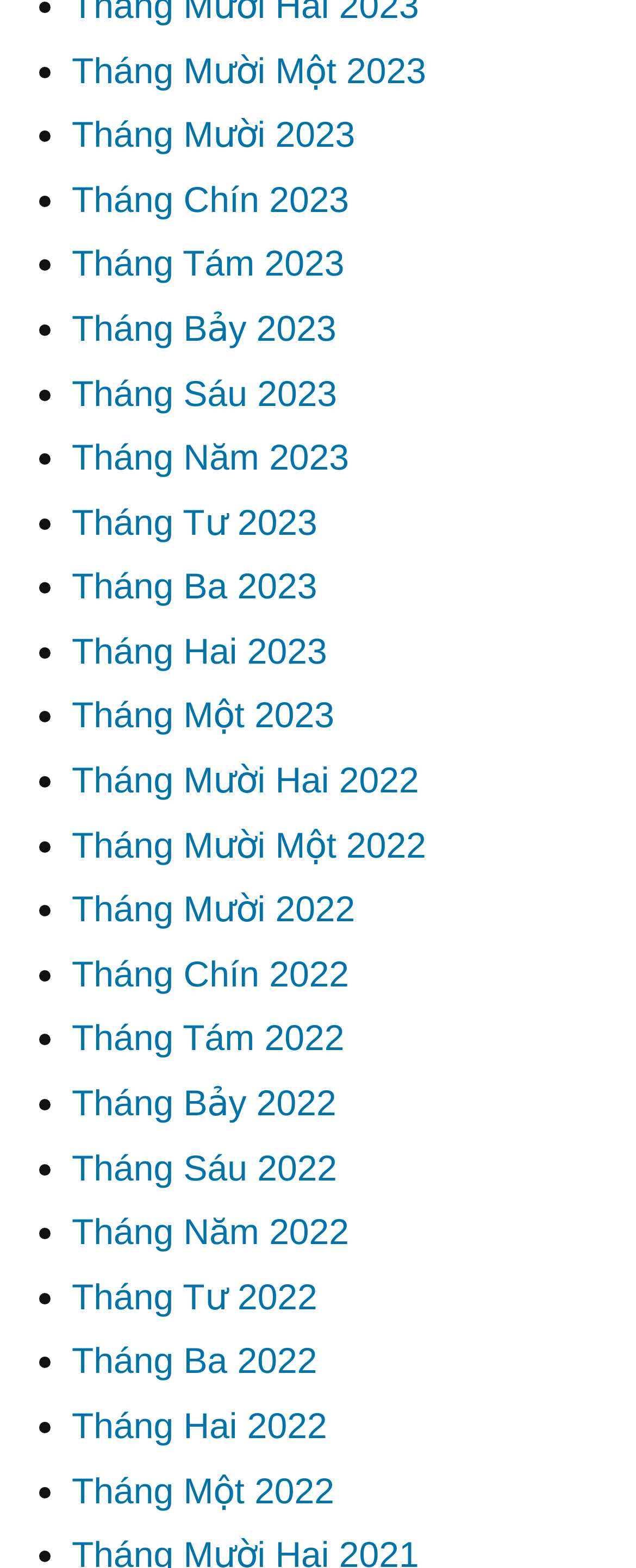What is the latest month listed?
Using the image, respond with a single word or phrase.

Tháng Mười Một 2023